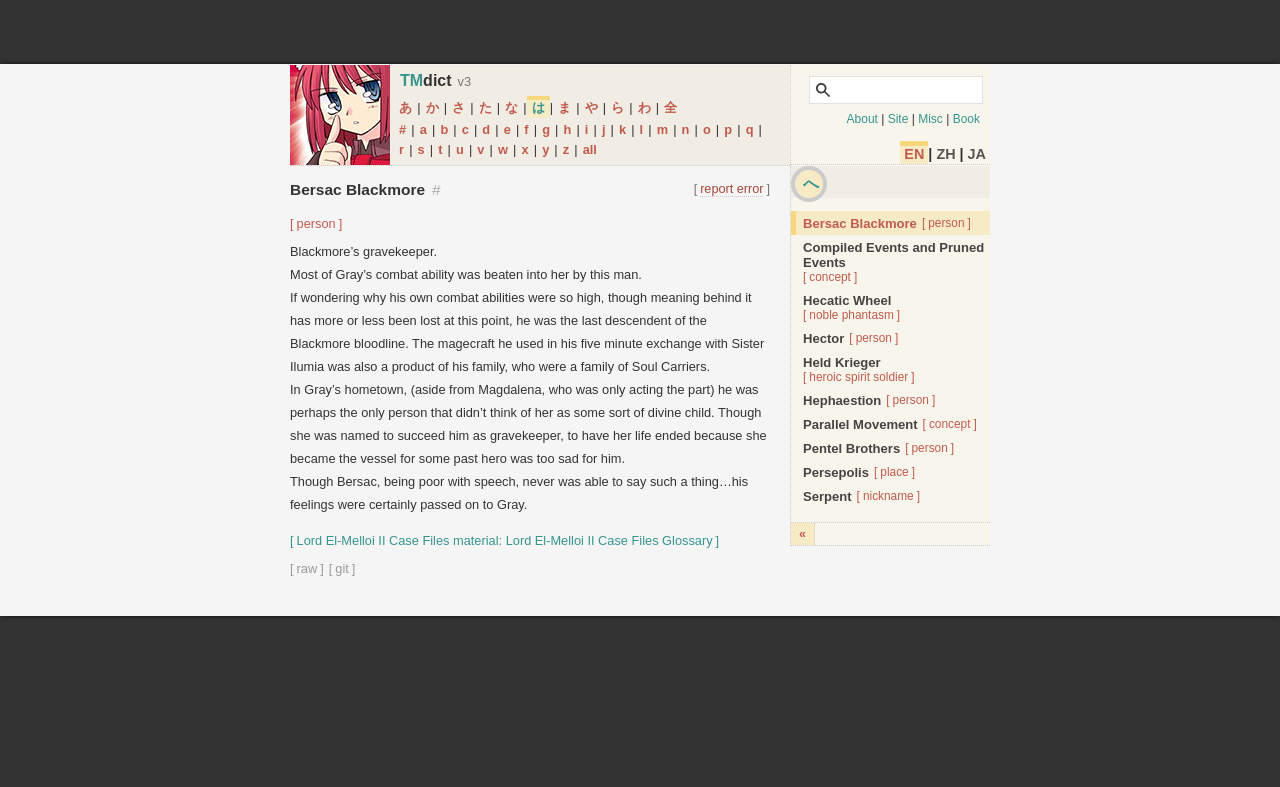Can you provide the bounding box coordinates for the element that should be clicked to implement the instruction: "Report an error"?

[0.547, 0.231, 0.596, 0.25]